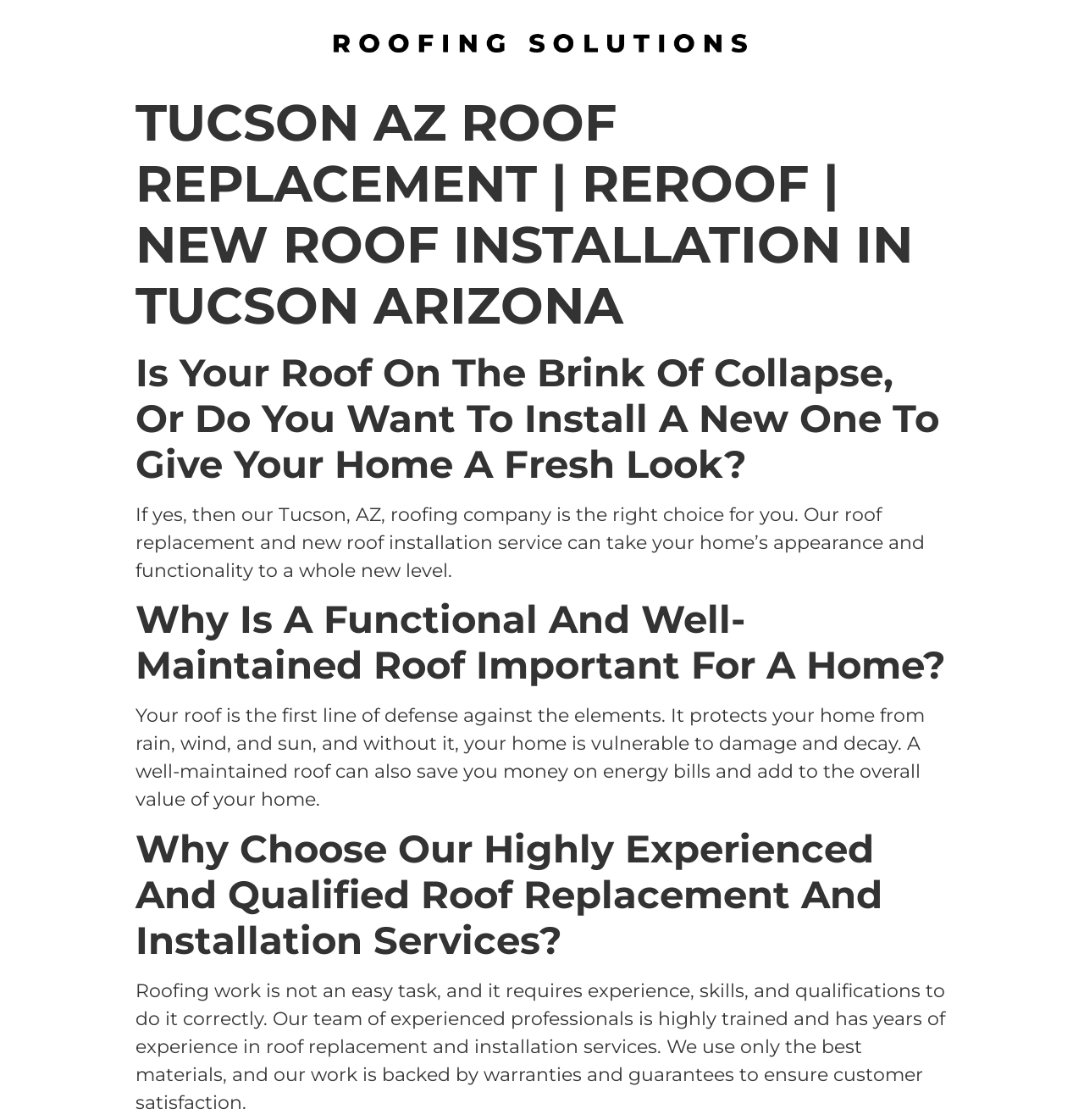What is the primary function of a roof?
Analyze the screenshot and provide a detailed answer to the question.

According to the webpage, a roof is the first line of defense against the elements, protecting the home from rain, wind, and sun, and without it, the home is vulnerable to damage and decay.